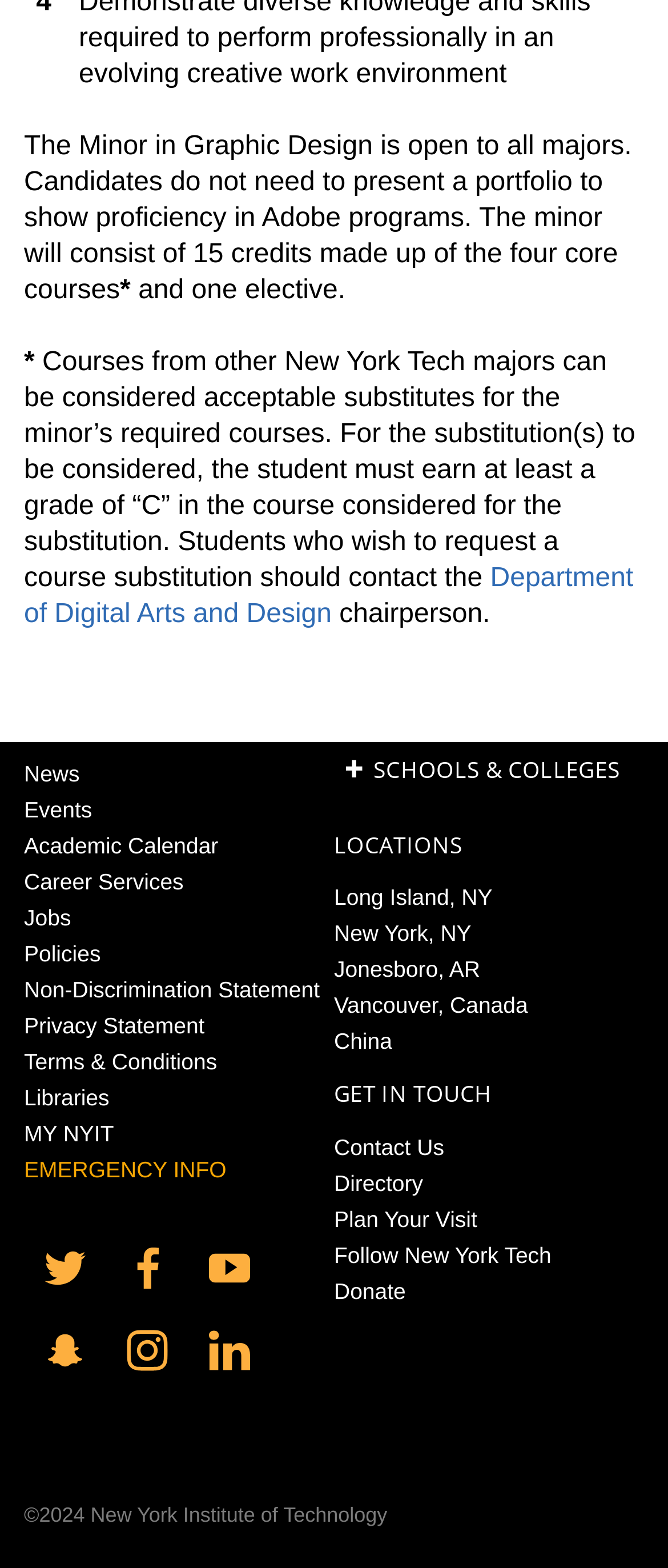Find the bounding box coordinates of the element you need to click on to perform this action: 'Follow New York Tech on Instagram'. The coordinates should be represented by four float values between 0 and 1, in the format [left, top, right, bottom].

[0.167, 0.838, 0.274, 0.884]